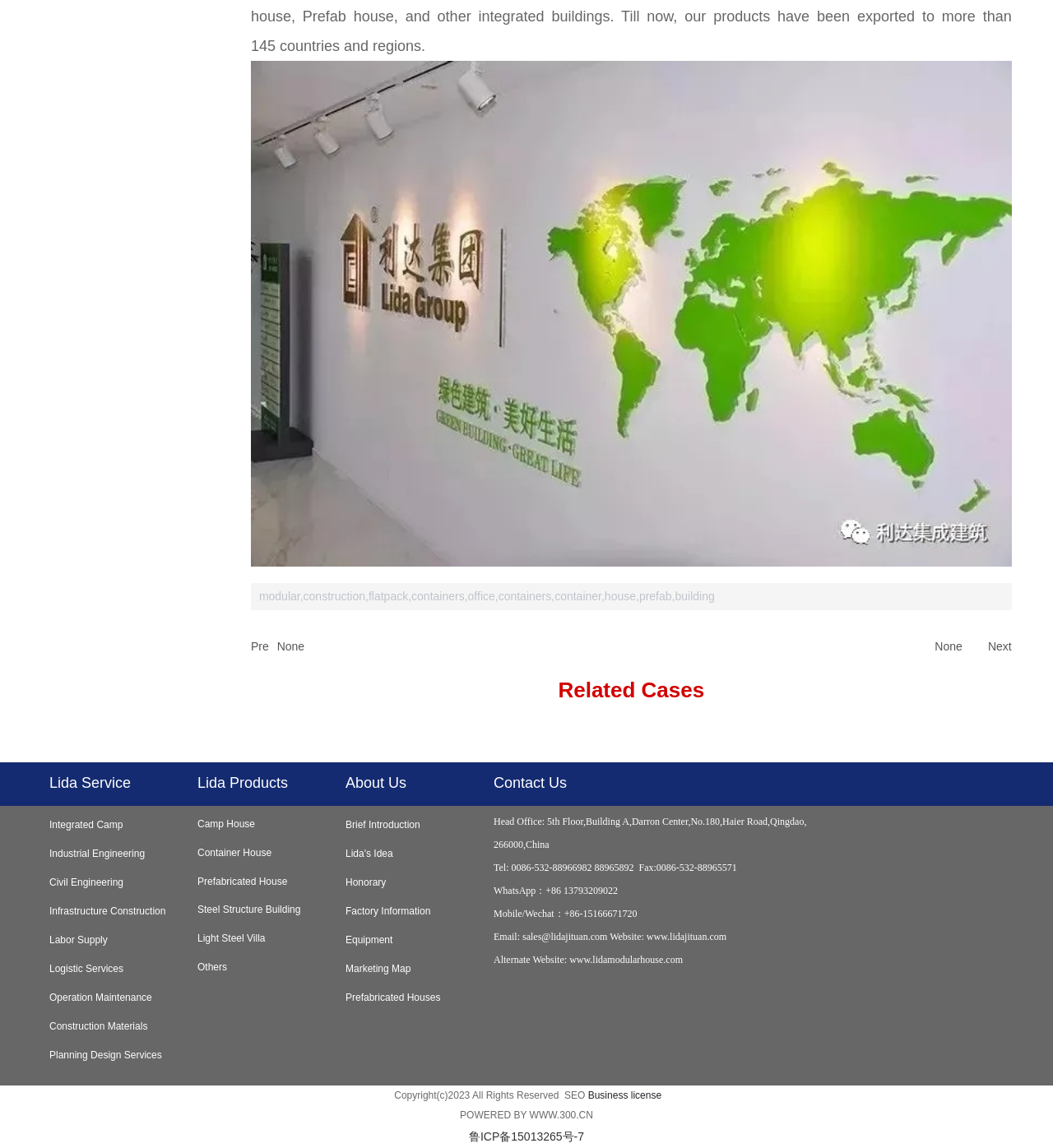Respond to the question below with a single word or phrase:
What products does Lida offer?

Prefab house, modular construction, flatpack containers, office containers, etc.